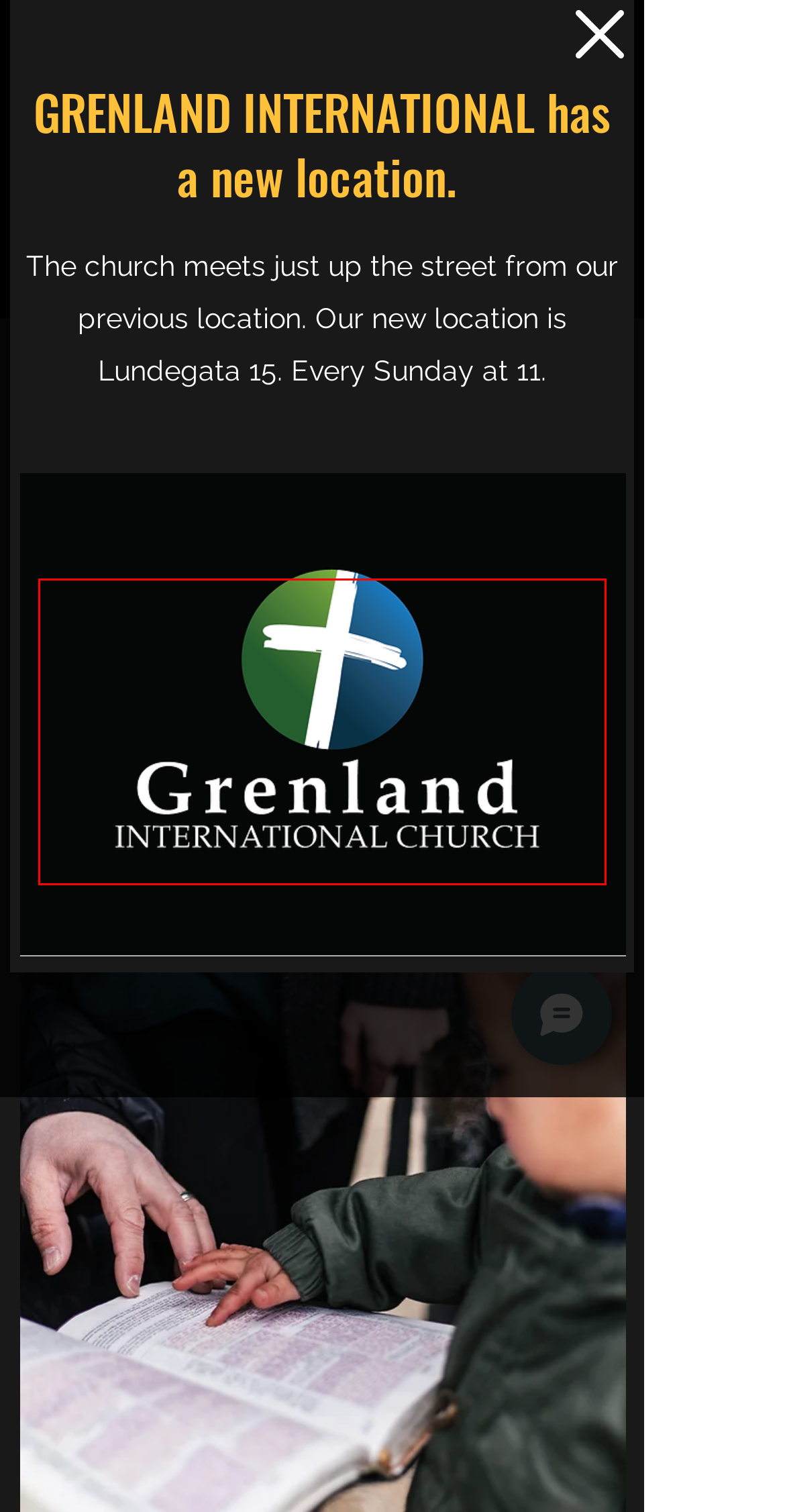Given the screenshot of the webpage, identify the red bounding box, and recognize the text content inside that red bounding box.

All the ends of the earth shall remember and turn to the LORD, and all the families of the nations shall worship before you. Psalm 22:27